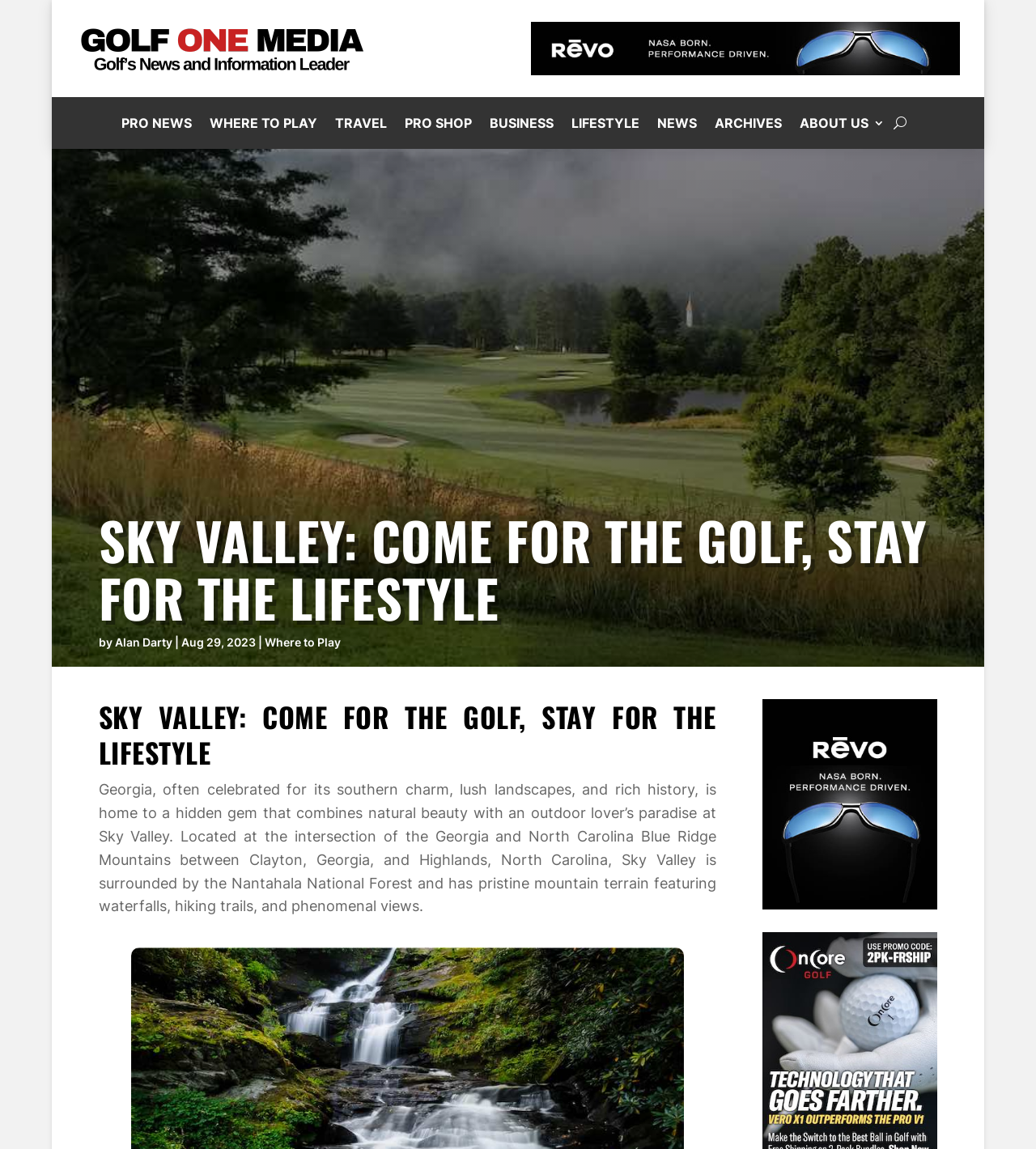Indicate the bounding box coordinates of the element that needs to be clicked to satisfy the following instruction: "Click on the U button". The coordinates should be four float numbers between 0 and 1, i.e., [left, top, right, bottom].

[0.862, 0.085, 0.875, 0.13]